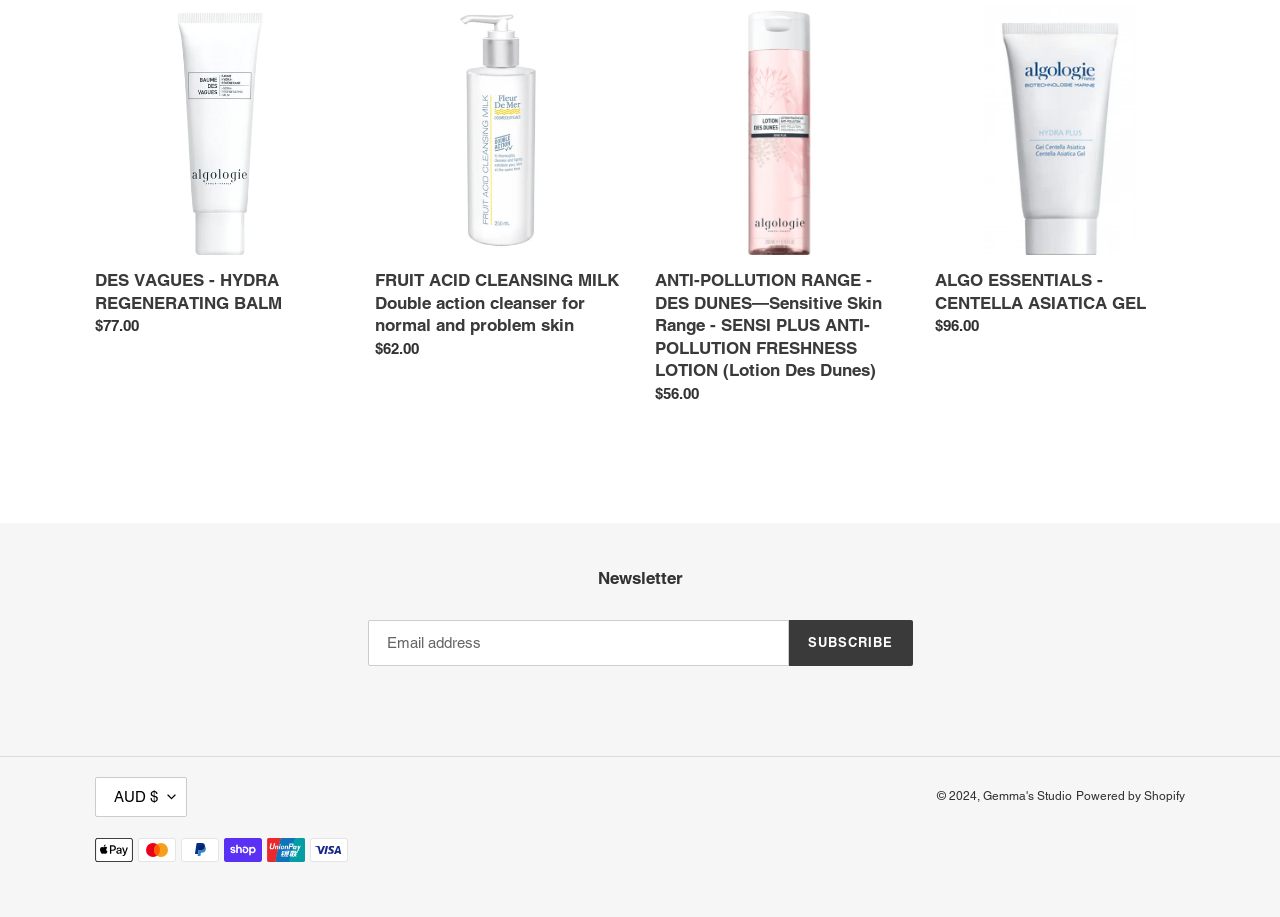Please identify the bounding box coordinates of the element that needs to be clicked to execute the following command: "Select AUD as currency". Provide the bounding box using four float numbers between 0 and 1, formatted as [left, top, right, bottom].

[0.074, 0.847, 0.146, 0.891]